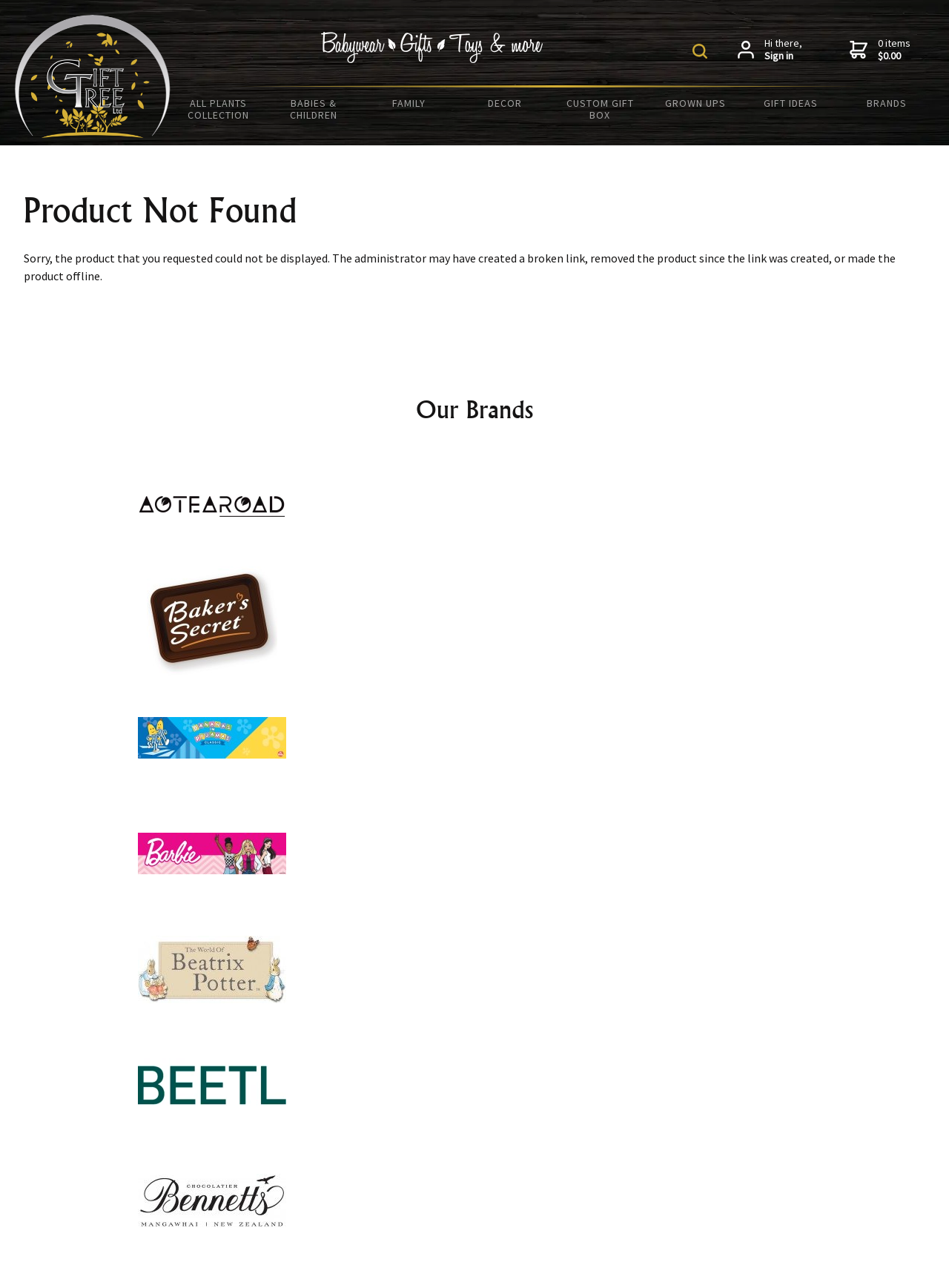Create an elaborate caption for the webpage.

The webpage is an online store called Gift Tree NZ, which sells babywear, gifts, toys, and more. At the top left, there is a link to the homepage with an accompanying image. Next to it, there is a heading that reads "Babywear - Gifts - Toys & more" with an image below it. 

On the top right, there is a product search feature with an image and a textbox labeled "Site Search". Nearby, there are links to sign in and view the shopping cart, each with an accompanying image.

Below the top section, there is a horizontal separator line. Underneath, there are eight links to different categories, including "ALL PLANTS COLLECTION", "BABIES & CHILDREN", "FAMILY", "DECOR", "CUSTOM GIFT BOX", "GROWN UPS", "GIFT IDEAS", and "BRANDS". These links are evenly spaced and take up the full width of the page.

Further down, there is a heading that reads "Product Not Found" and a paragraph of text explaining that the product requested could not be displayed. Below this, there is another heading that reads "Our Brands" and a list of nine brand links, each with an accompanying image. The brands listed include Aotearoad, Baker's Secret, Bananas in Pyjamas, Barbie, Beatrix Potter, BEETL Skincare, and Bennetts Chocolates.